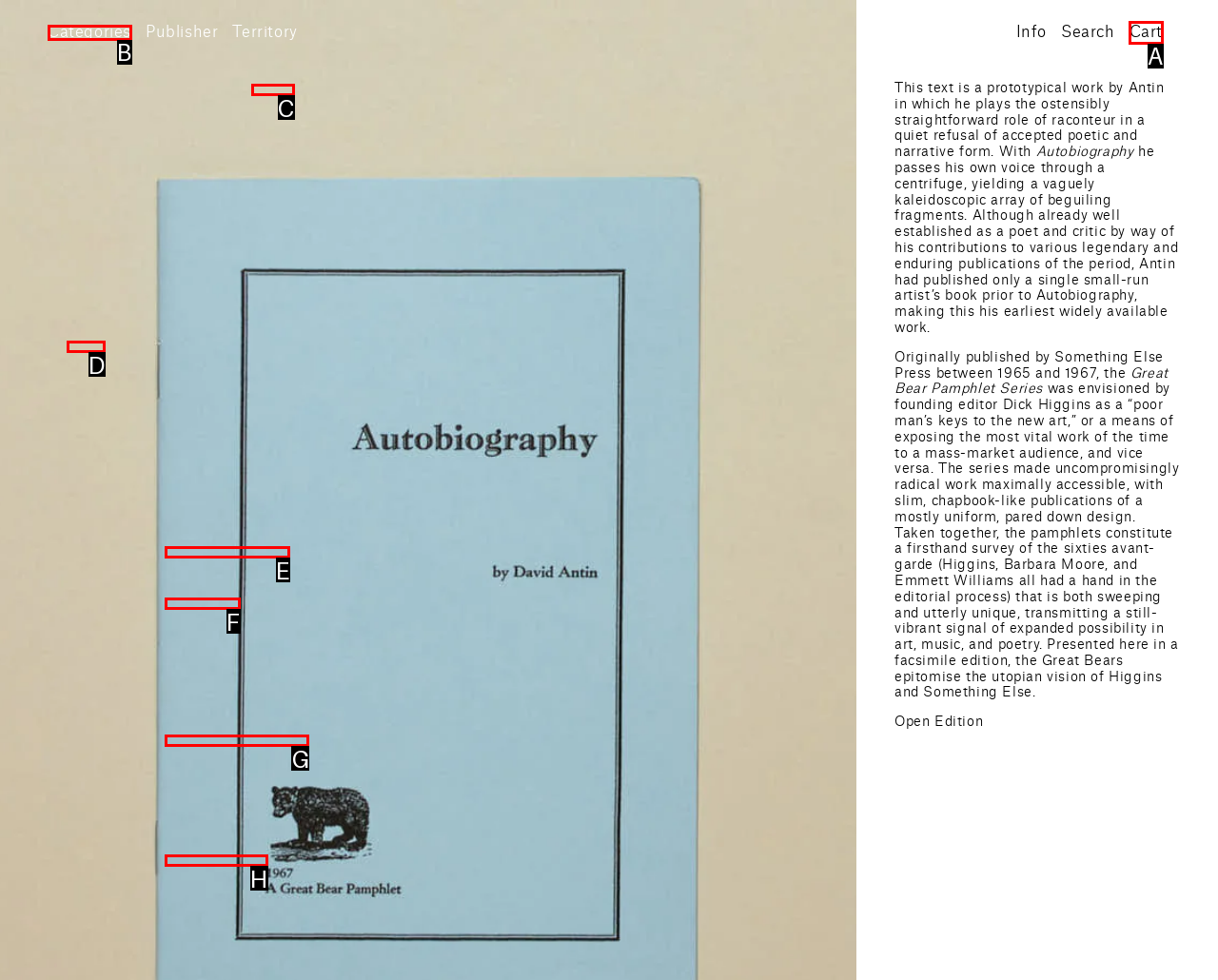Determine which option should be clicked to carry out this task: Click on the link 'Poetry'
State the letter of the correct choice from the provided options.

D